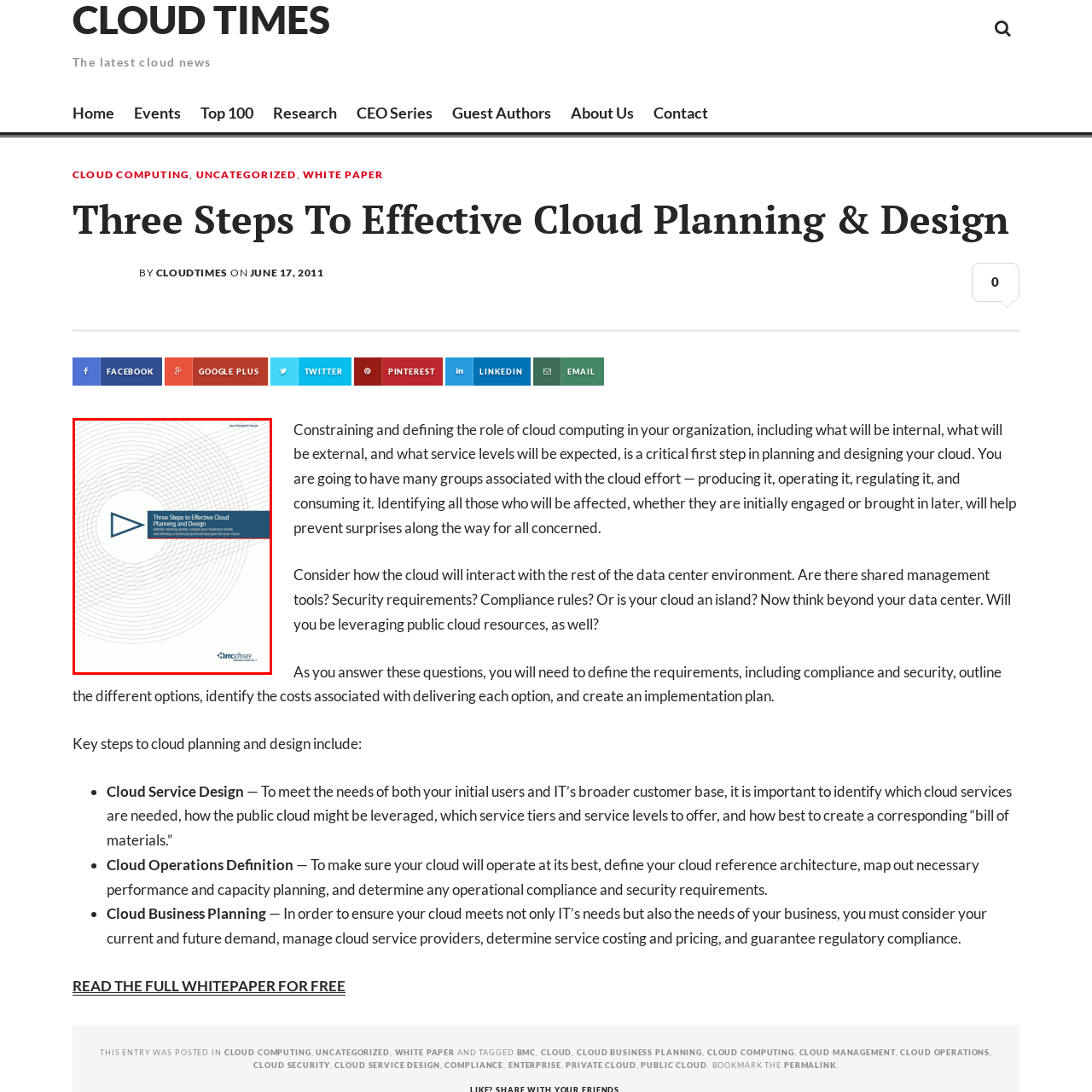Provide a thorough caption for the image that is surrounded by the red boundary.

The image features the cover of a whitepaper titled "Three Steps to Effective Cloud Planning and Design." The design prominently includes a triangular graphic, symbolizing direction and strategy, set against a textured background of concentric circles that evoke a sense of dynamic movement. The title is presented in bold, clear typography, emphasizing the focus on cloud planning and design essentials. Beneath the title, a subtitle invites readers to identify their business needs and develop a strategic plan for cloud services. The image is branded with the logo of BMC Software, underscoring the authoritative nature of the content. This resource aims to assist organizations in navigating the complexities of cloud computing by providing structured guidance on effectively utilizing cloud technologies.